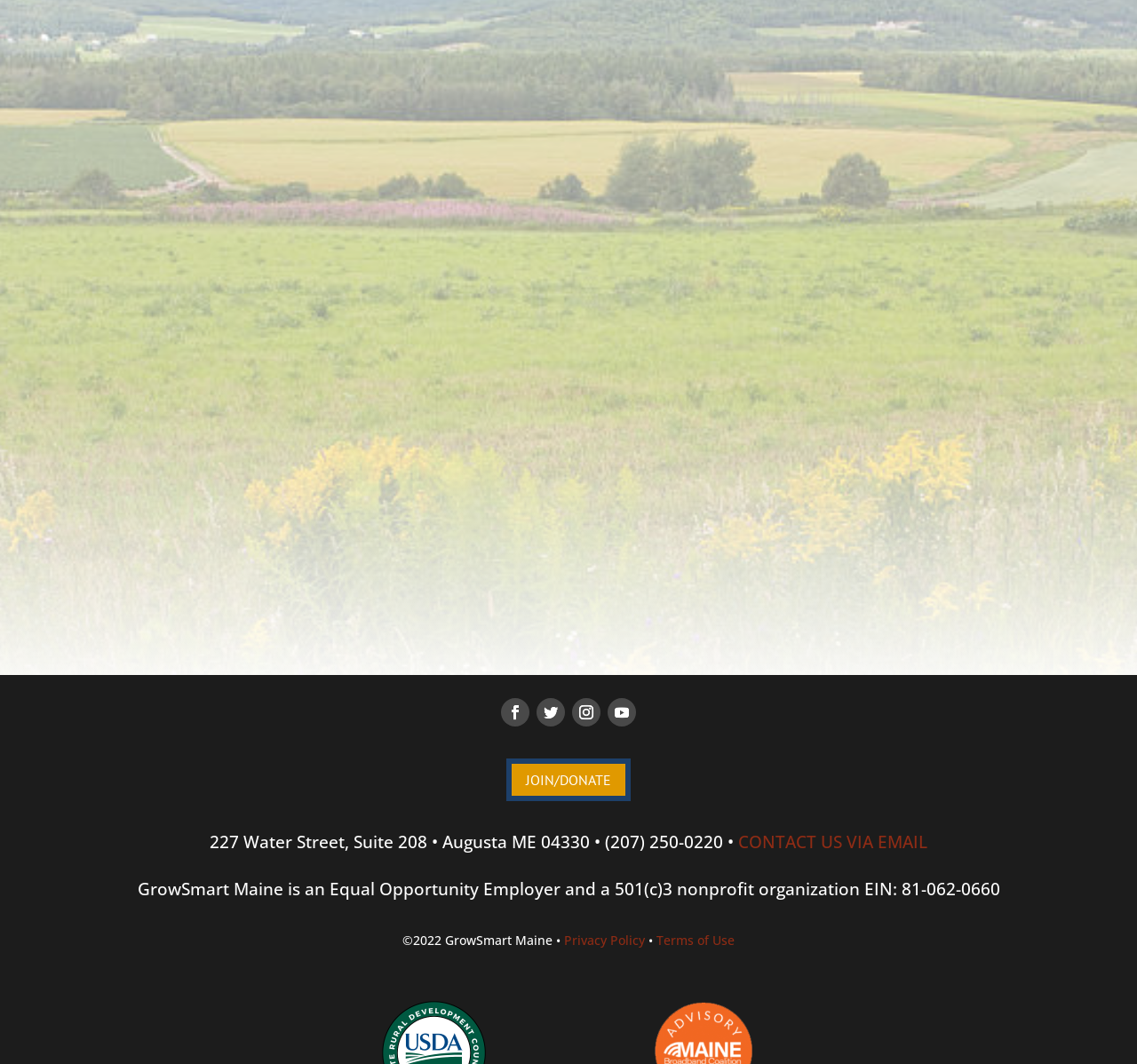Based on the element description Terms of Use, identify the bounding box coordinates for the UI element. The coordinates should be in the format (top-left x, top-left y, bottom-right x, bottom-right y) and within the 0 to 1 range.

[0.577, 0.876, 0.646, 0.892]